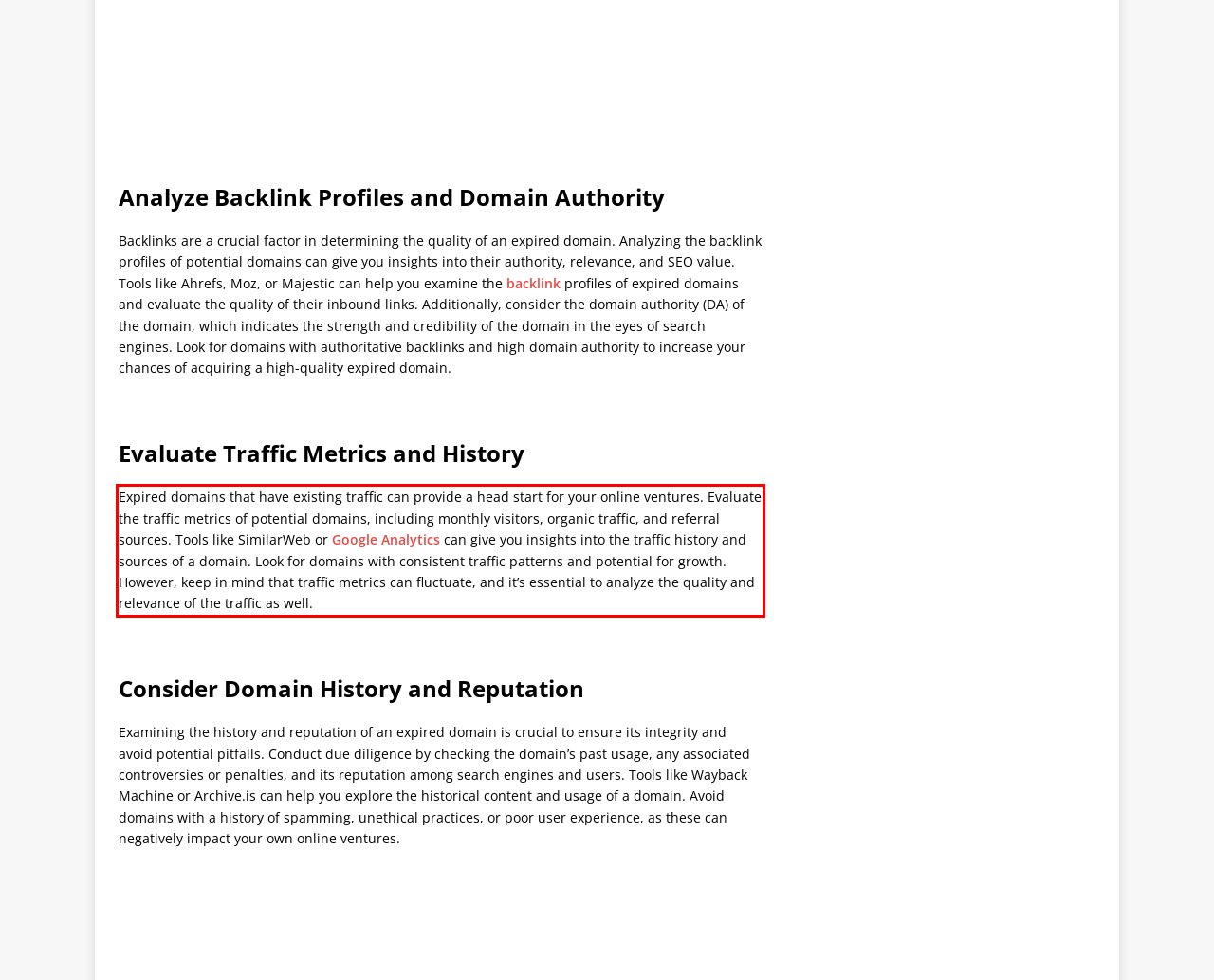Given a screenshot of a webpage containing a red rectangle bounding box, extract and provide the text content found within the red bounding box.

Expired domains that have existing traffic can provide a head start for your online ventures. Evaluate the traffic metrics of potential domains, including monthly visitors, organic traffic, and referral sources. Tools like SimilarWeb or Google Analytics can give you insights into the traffic history and sources of a domain. Look for domains with consistent traffic patterns and potential for growth. However, keep in mind that traffic metrics can fluctuate, and it’s essential to analyze the quality and relevance of the traffic as well.